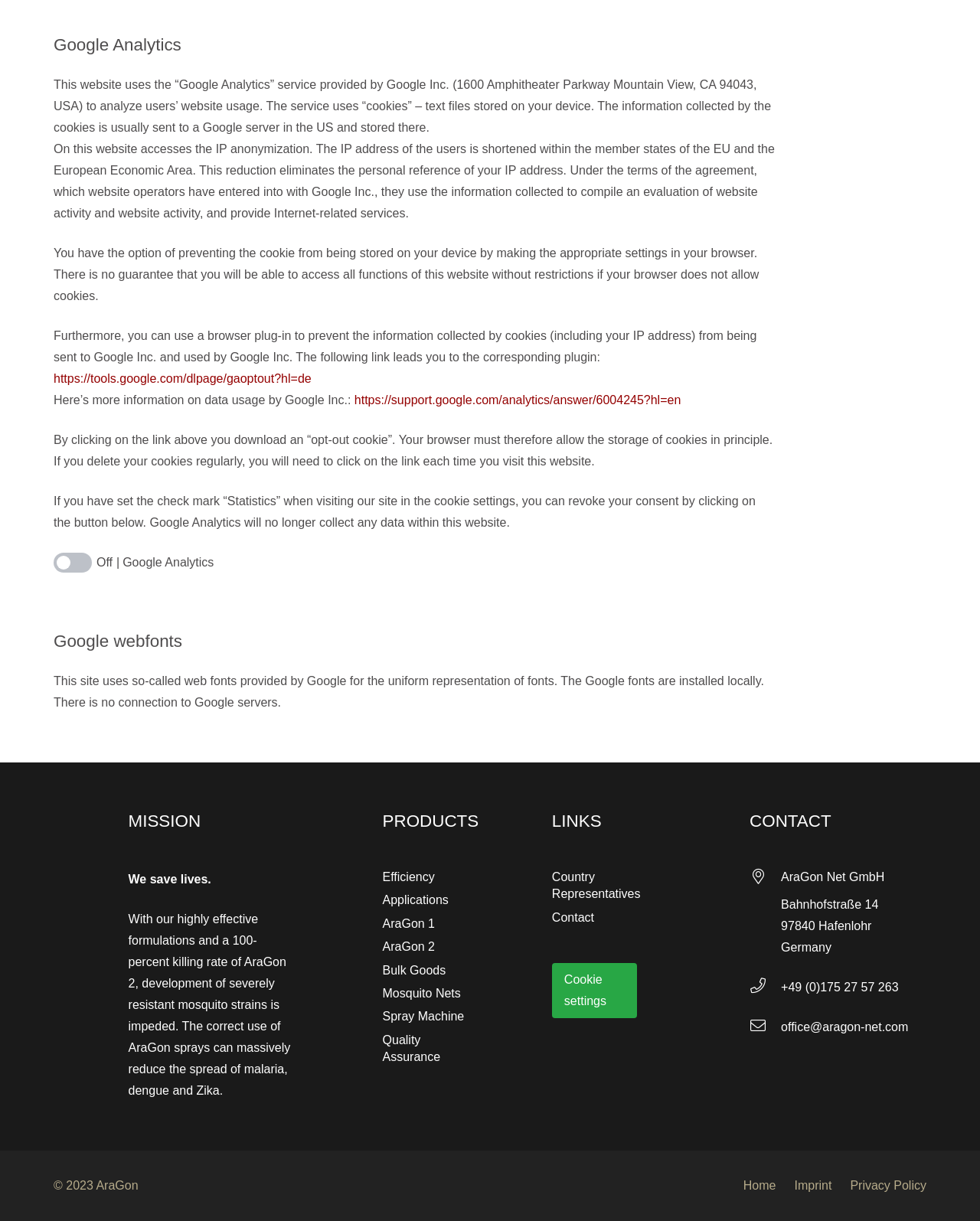Consider the image and give a detailed and elaborate answer to the question: 
What is the benefit of using AraGon sprays?

The text states that the correct use of AraGon sprays can massively reduce the spread of malaria, dengue, and Zika. This is because AraGon has a 100-percent killing rate of mosquitoes, which helps to impede the development of severely resistant mosquito strains.